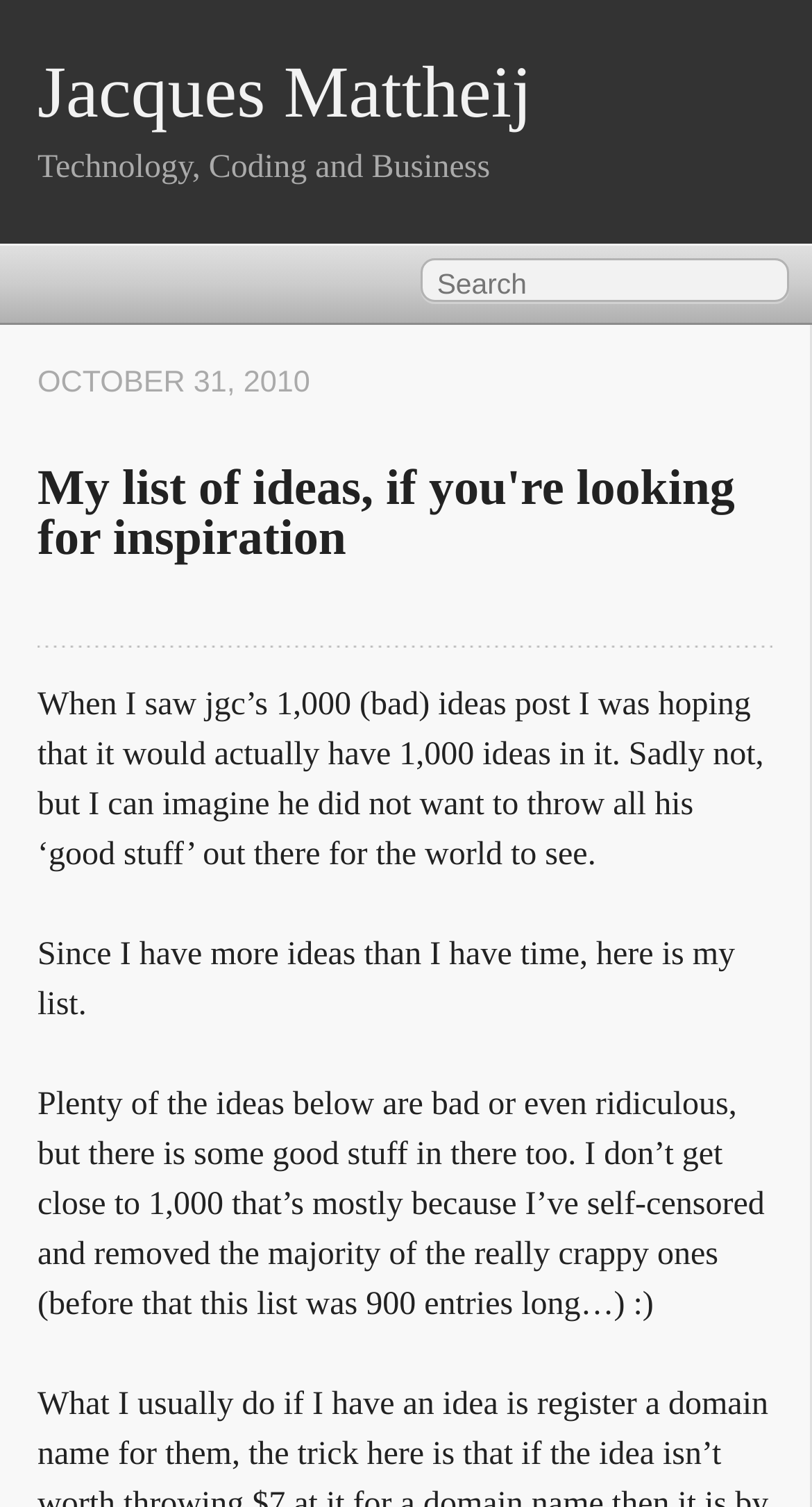Provide a comprehensive description of the webpage.

The webpage is a personal blog or idea repository belonging to Jacques Mattheij. At the top-left corner, there is a heading with the owner's name, "Jacques Mattheij", which is also a clickable link. Below this, there is a larger heading that reads "Technology, Coding and Business". 

On the right side of the page, there is a search bar with a textbox labeled "Search". 

The main content of the page is divided into sections, with a header that reads "My list of ideas, if you're looking for inspiration". Below this header, there is a timestamp indicating that the post was made on October 31, 2010. 

The main text of the page is a series of paragraphs. The first paragraph explains that the author was inspired by another blogger's post and decided to share their own list of ideas. The second paragraph introduces the list, stating that it contains both good and bad ideas. The third paragraph provides more context, explaining that the list was originally much longer but was shortened to remove the worst ideas.